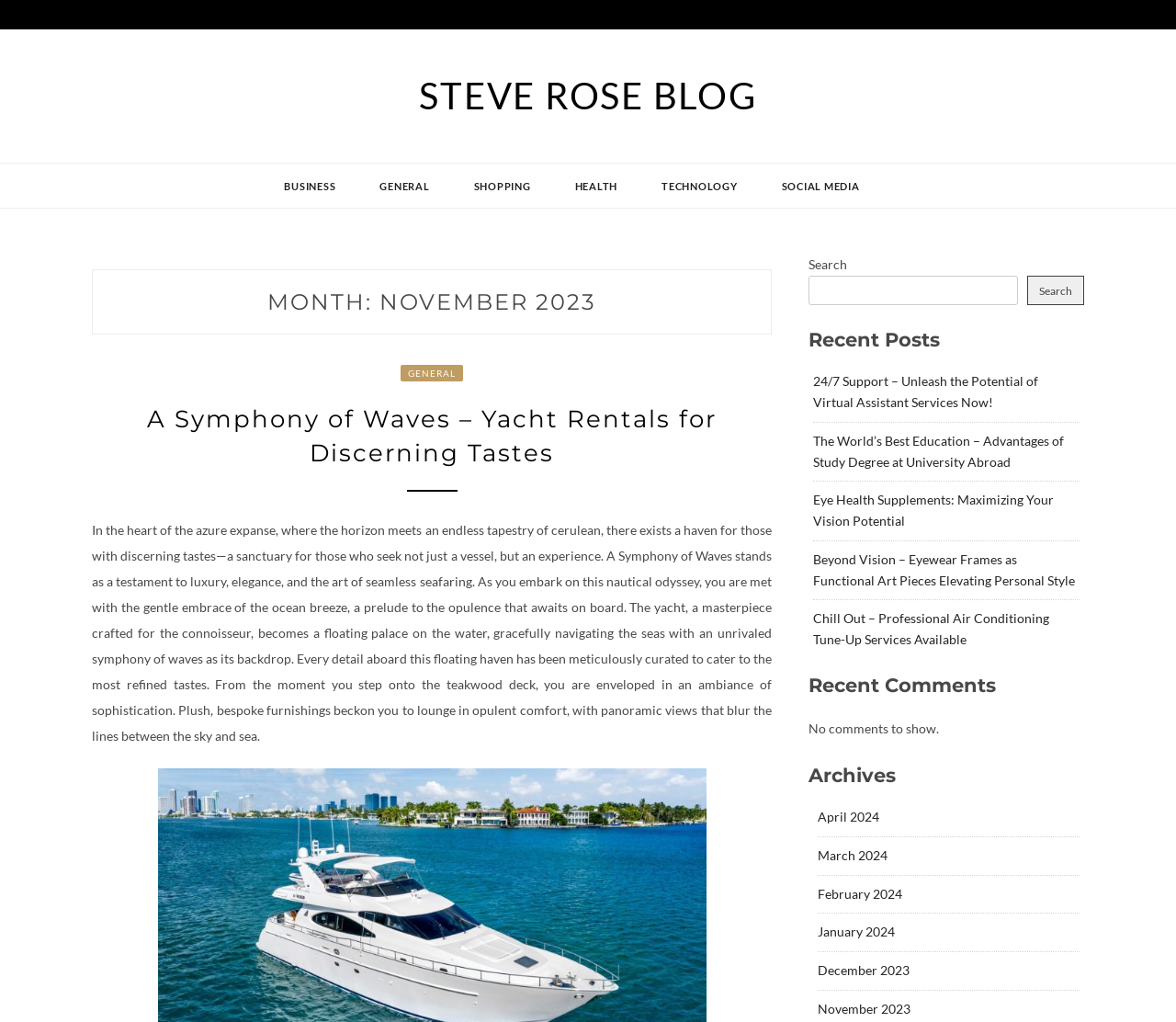Please identify the bounding box coordinates of the element that needs to be clicked to perform the following instruction: "Check the 'Recent Posts' section".

[0.688, 0.317, 0.922, 0.348]